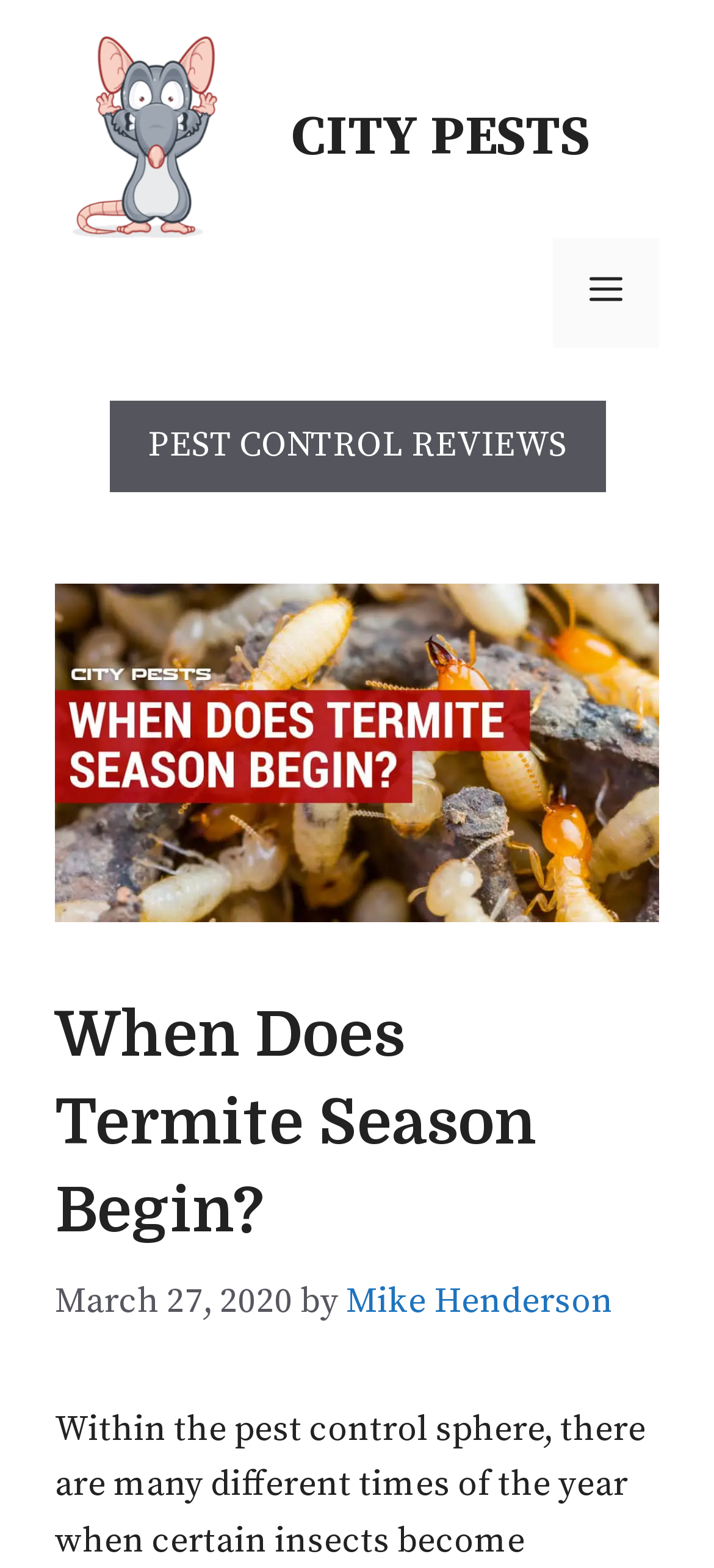Describe all the significant parts and information present on the webpage.

The webpage is about termites, specifically when termite season begins. At the top of the page, there is a banner with the site's name, "CITY PESTS", accompanied by an image of the same name. Below the banner, there is a navigation menu on the right side, which can be toggled by a button labeled "Menu". 

On the left side, there is a complementary section that contains a link to "PEST CONTROL REVIEWS" with a corresponding button. Below this link, there is a large image related to the topic "when does termite season begin". 

The main content of the page starts with a heading that reads "When Does Termite Season Begin?" followed by a time stamp "March 27, 2020" and the author's name, "Mike Henderson". The meta description suggests that the content of the page will discuss the process of termites starting a new colony during the spring season.